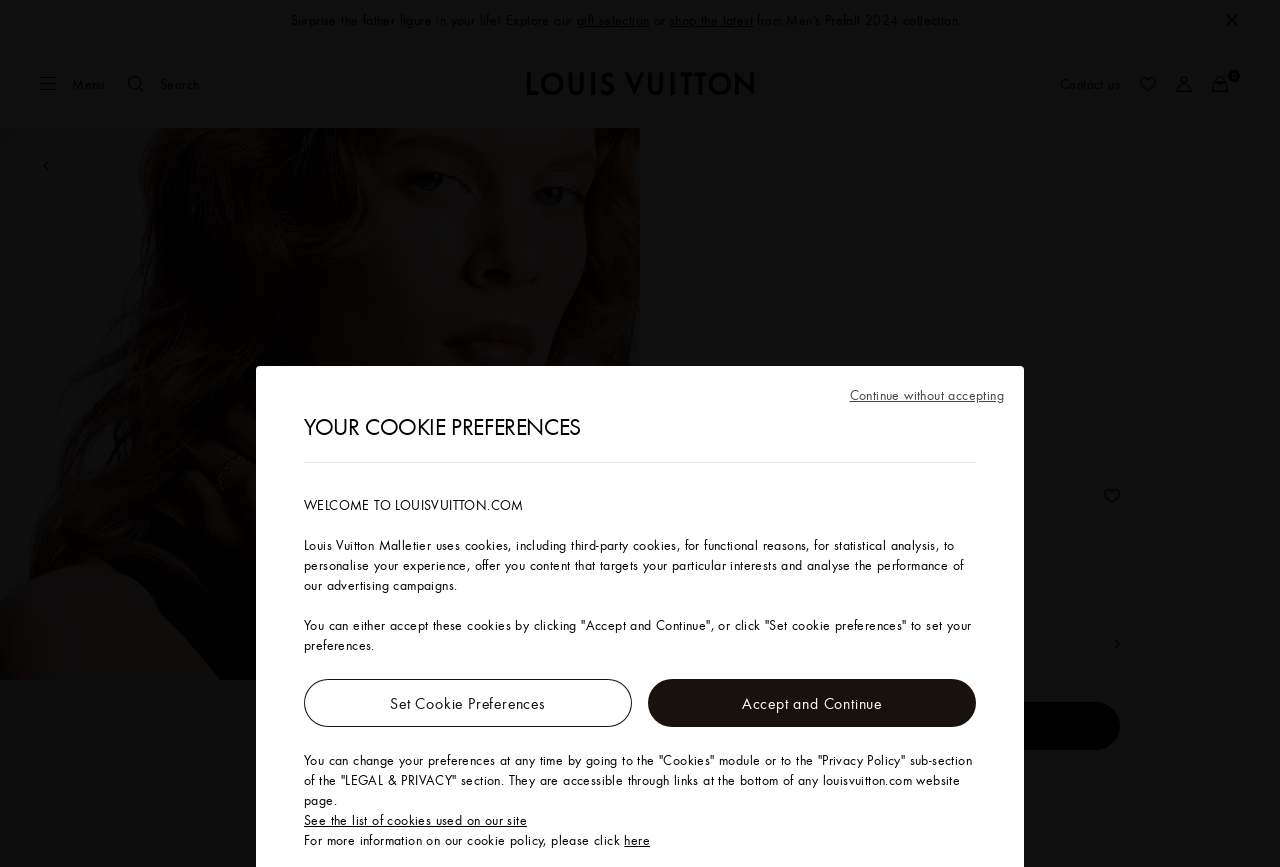Identify the bounding box coordinates for the UI element that matches this description: "parent_node: Change country/region? aria-label="Close"".

[0.625, 0.563, 0.662, 0.618]